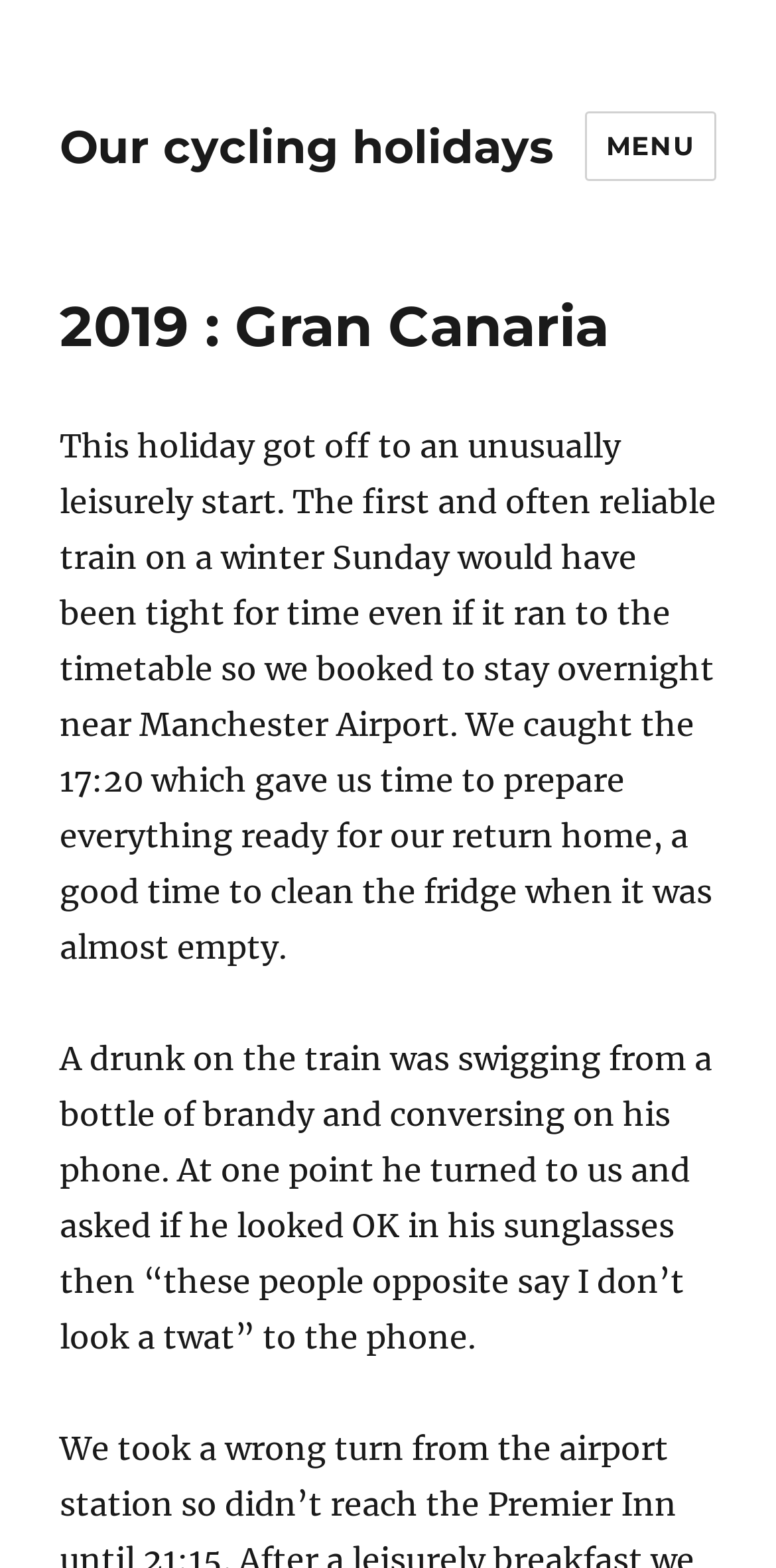Find and provide the bounding box coordinates for the UI element described with: "Menu".

[0.753, 0.071, 0.923, 0.115]